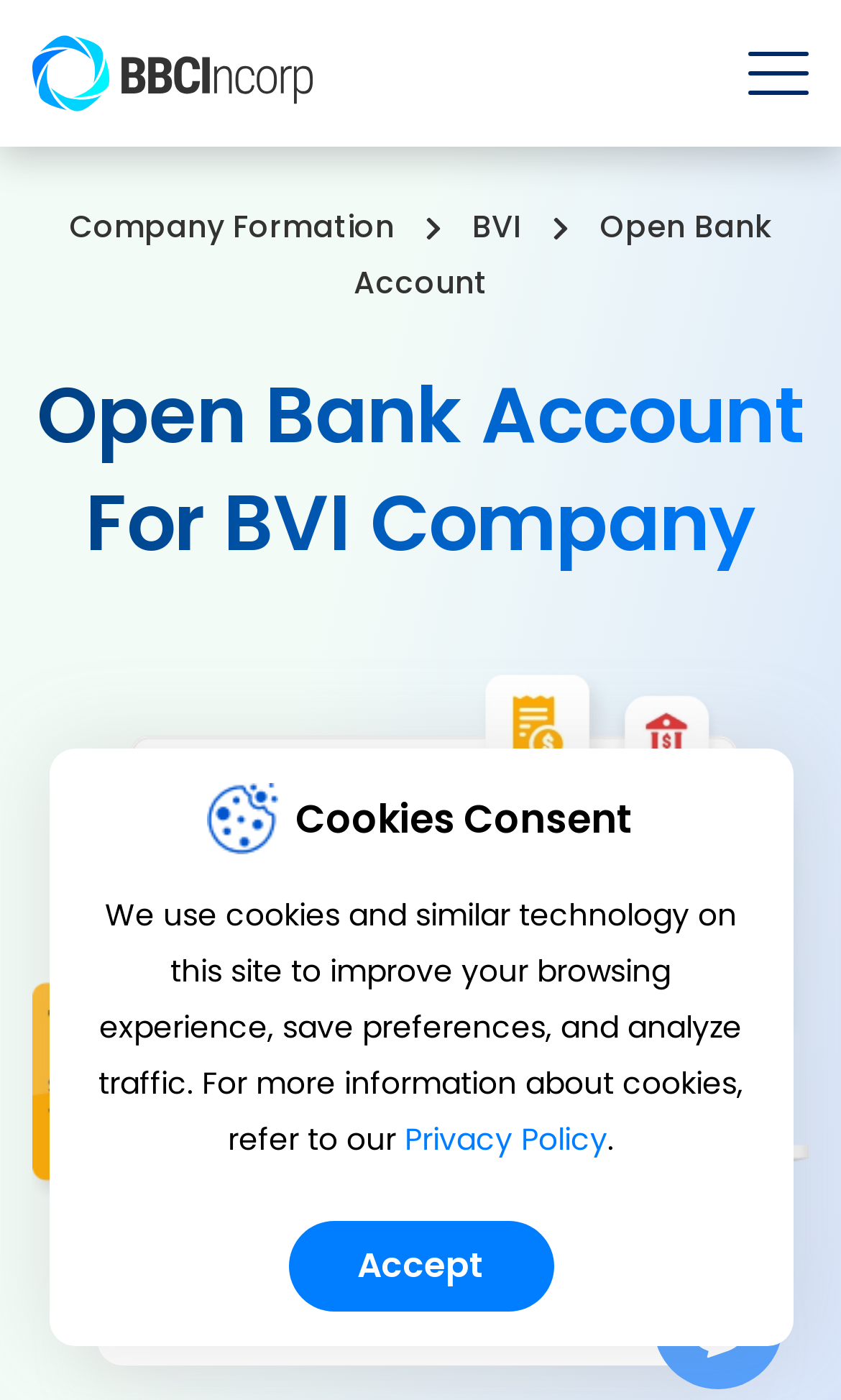Provide an in-depth description of the elements and layout of the webpage.

Here is the detailed description of the webpage:

The webpage is about opening a bank account for a BVI company, with a prominent logo at the top left corner. At the top right corner, there is a button with no text, and next to it, there are three links: "Company Formation", "BVI", and "Open Bank Account". The "Open Bank Account" link is also a static text element that spans across the top section of the page.

Below the top section, there is a large heading that reads "Open Bank Account For BVI Company". Underneath the heading, there is a large image that takes up most of the page's width.

On the right side of the page, there is a button labeled "Open Bank Account" with a dropdown menu. The button is accompanied by a small image.

In the middle section of the page, there is a heading that reads "placeholder Cookies Consent", accompanied by a small image. Below this heading, there is a paragraph of text that explains the use of cookies on the site, with a link to the "Privacy Policy" page. There is also an "Accept" button.

At the bottom right corner of the page, there is a chat widget iframe.

Overall, the webpage has a simple layout with a focus on opening a bank account for a BVI company, with supporting elements such as links, images, and a chat widget.